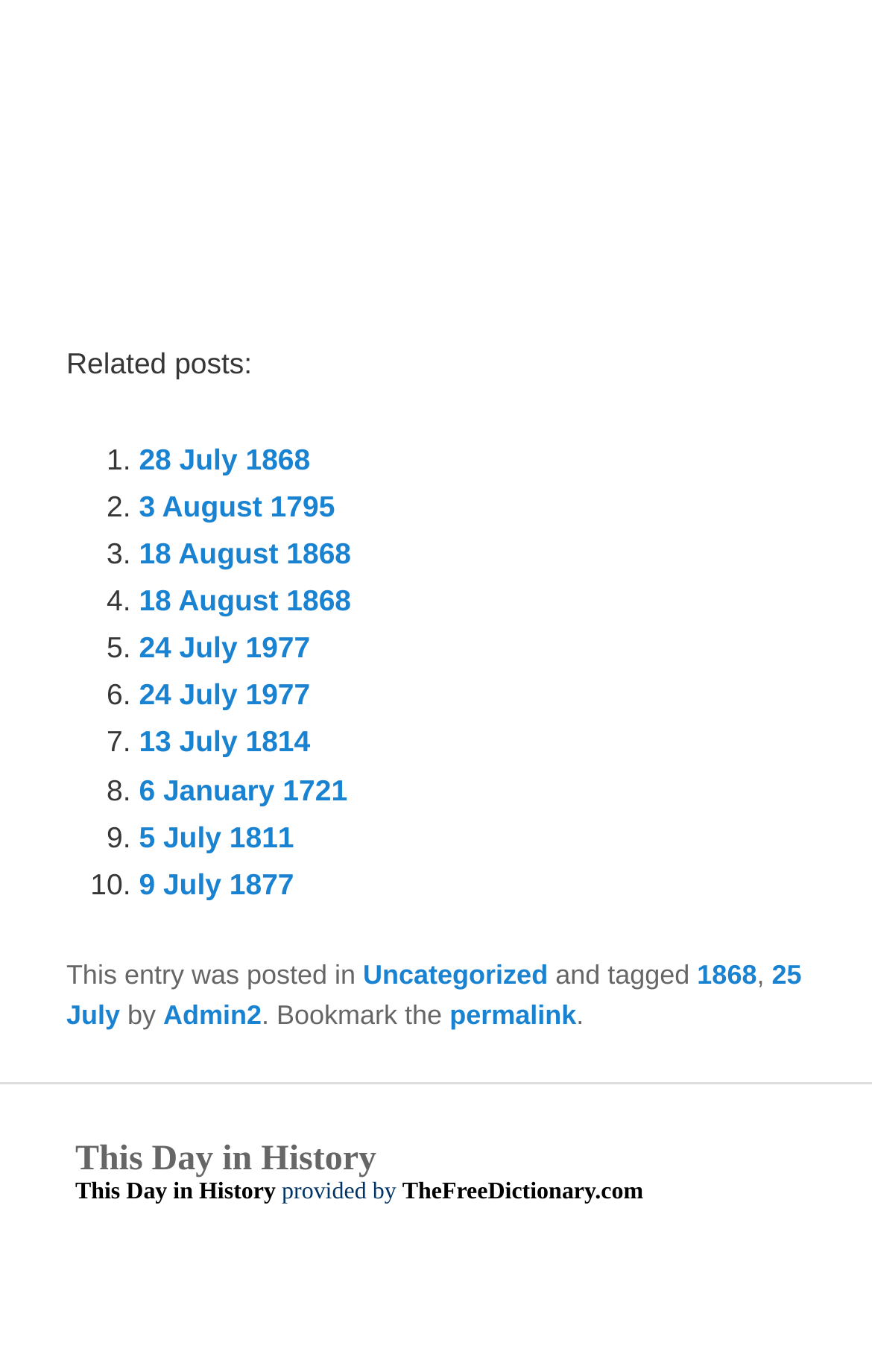Identify the bounding box coordinates for the region to click in order to carry out this instruction: "Click on the link to view the post from 28 July 1868". Provide the coordinates using four float numbers between 0 and 1, formatted as [left, top, right, bottom].

[0.159, 0.322, 0.356, 0.347]